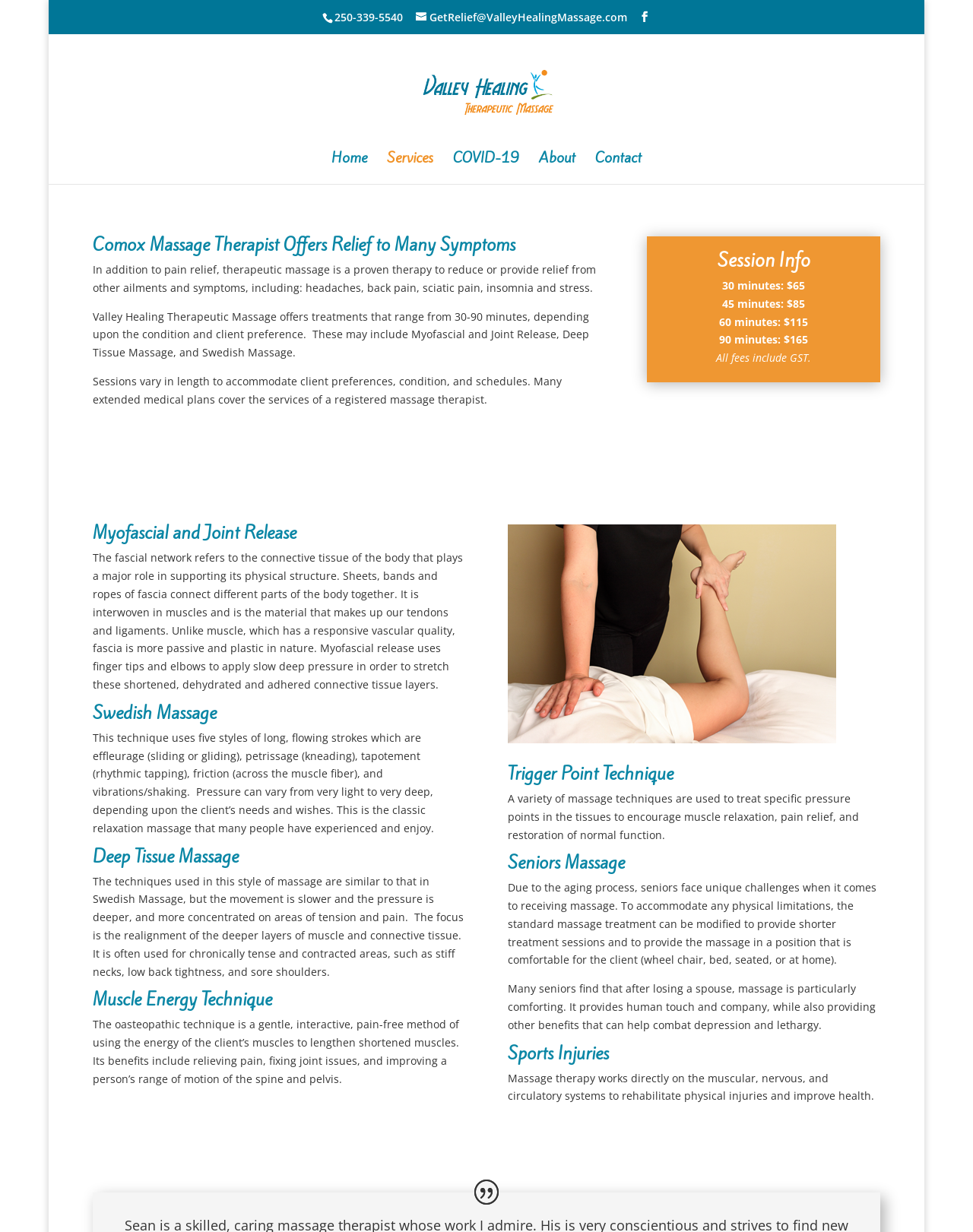Determine the bounding box coordinates for the area that should be clicked to carry out the following instruction: "Learn about Myofascial and Joint Release".

[0.095, 0.426, 0.478, 0.446]